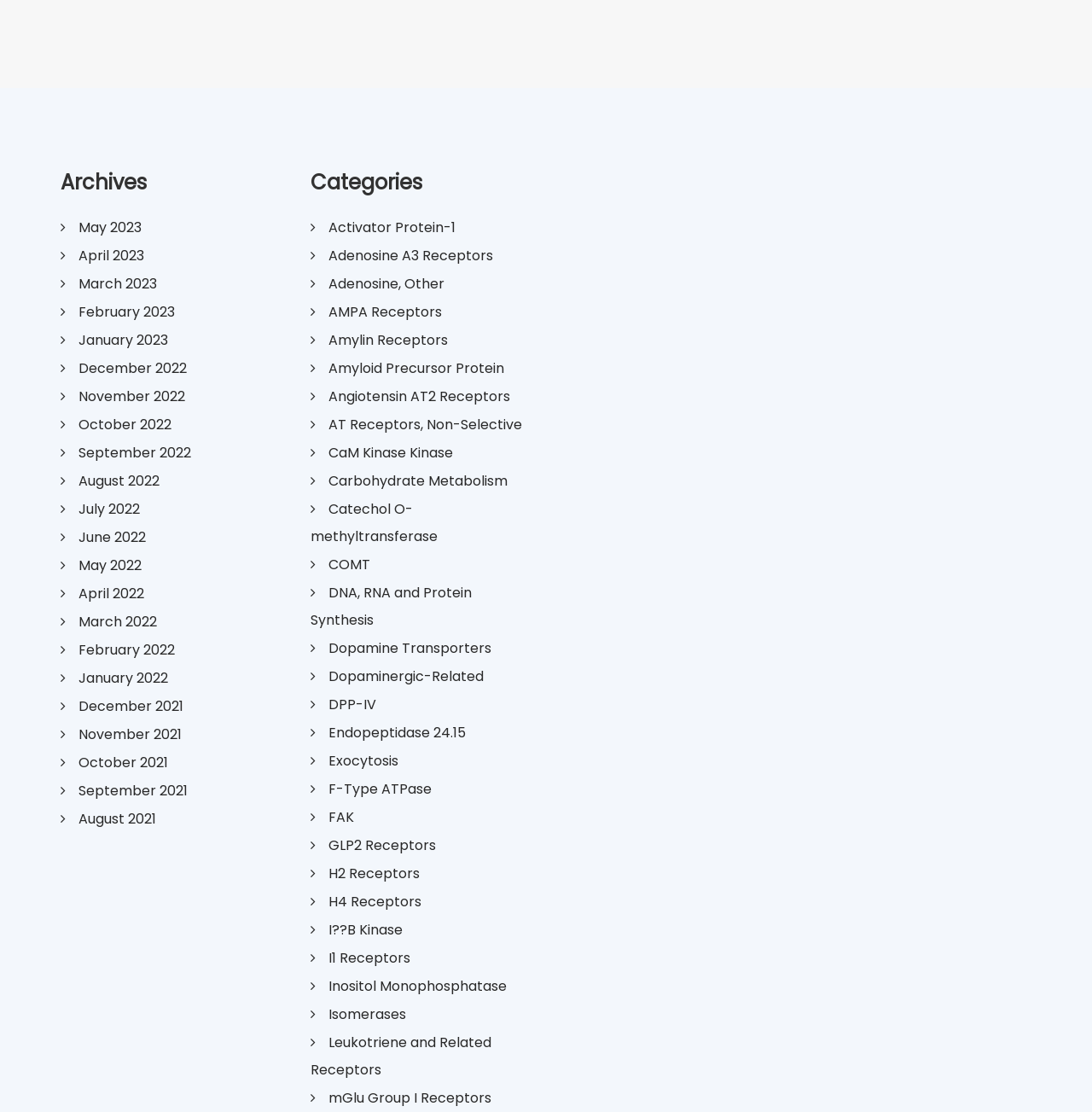Please determine the bounding box coordinates of the section I need to click to accomplish this instruction: "Discover archives for September 2021".

[0.055, 0.702, 0.172, 0.72]